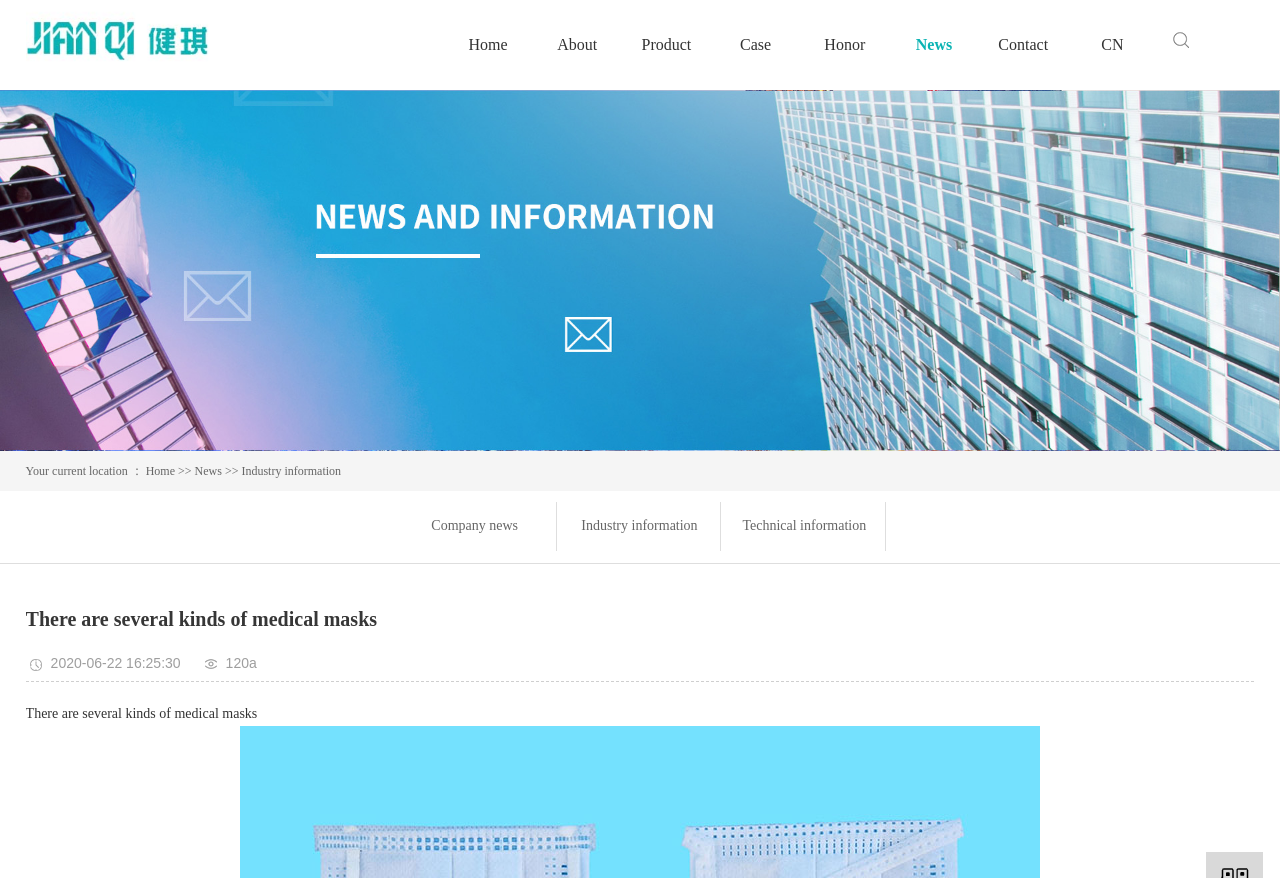Specify the bounding box coordinates of the area that needs to be clicked to achieve the following instruction: "Click the Home link".

[0.346, 0.0, 0.416, 0.102]